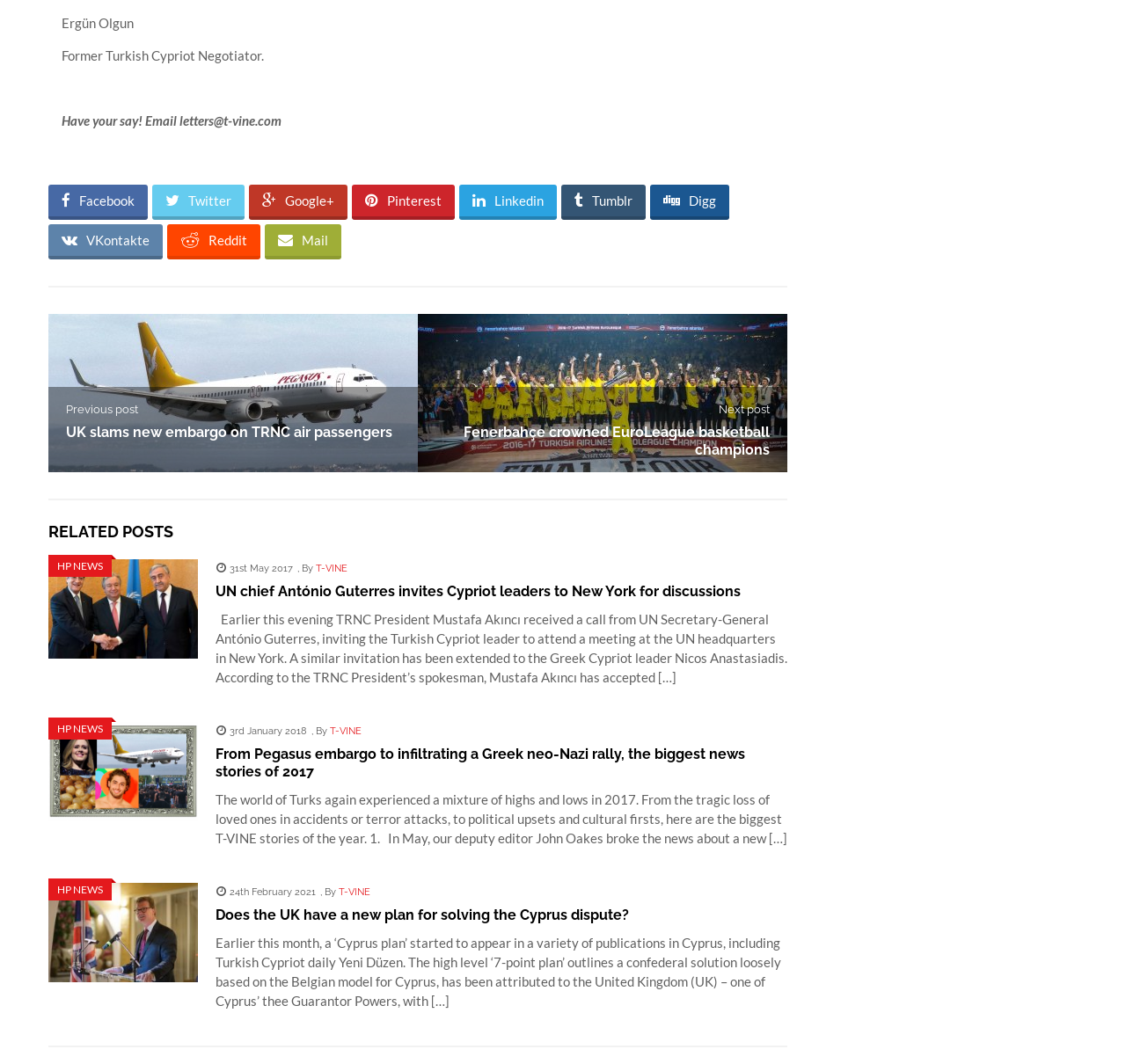Use a single word or phrase to answer the question: What is the title of the first news article?

UK slams new embargo on TRNC air passengers